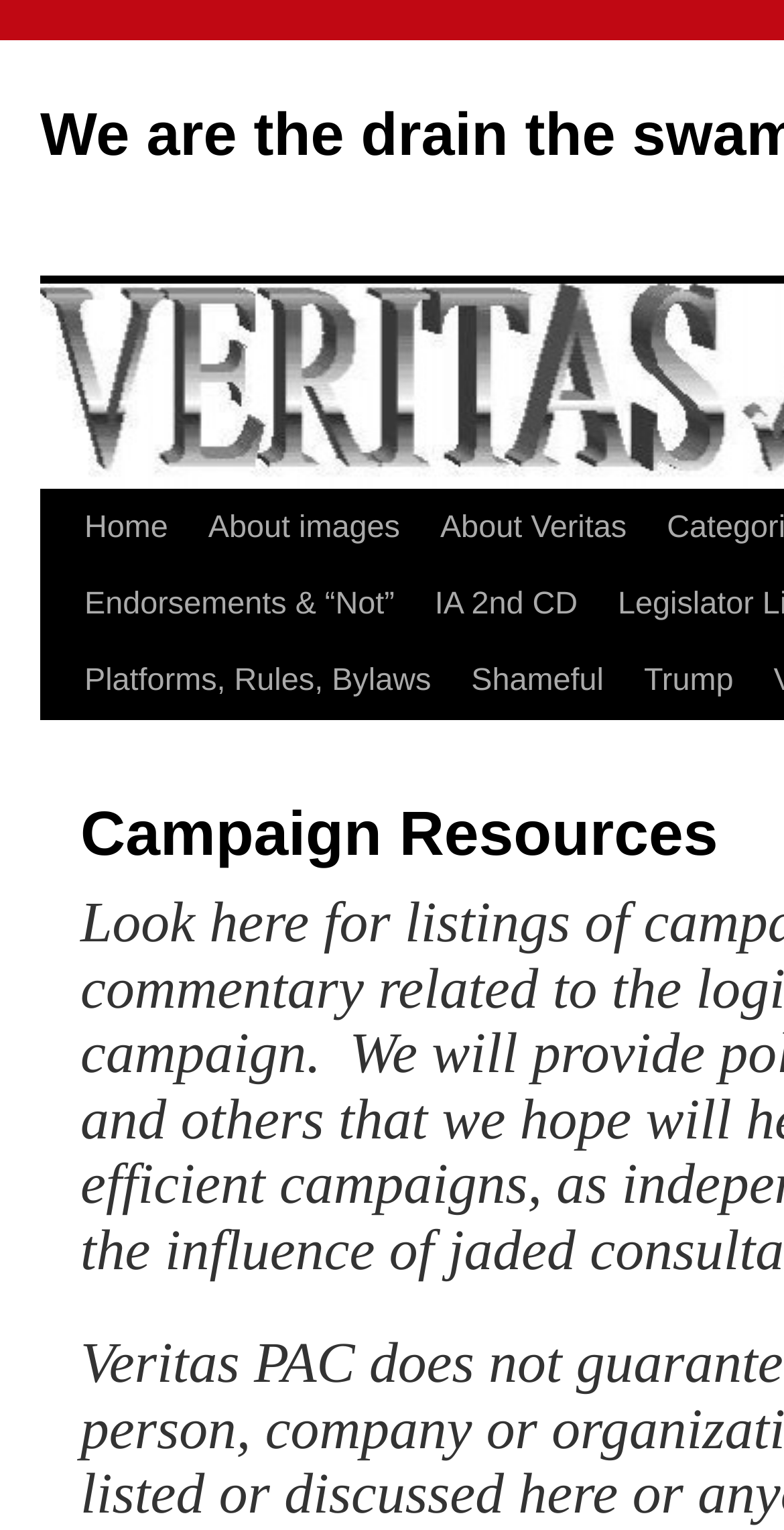Provide a brief response to the question using a single word or phrase: 
What is the link located at the top-right corner of the navigation menu?

About Veritas